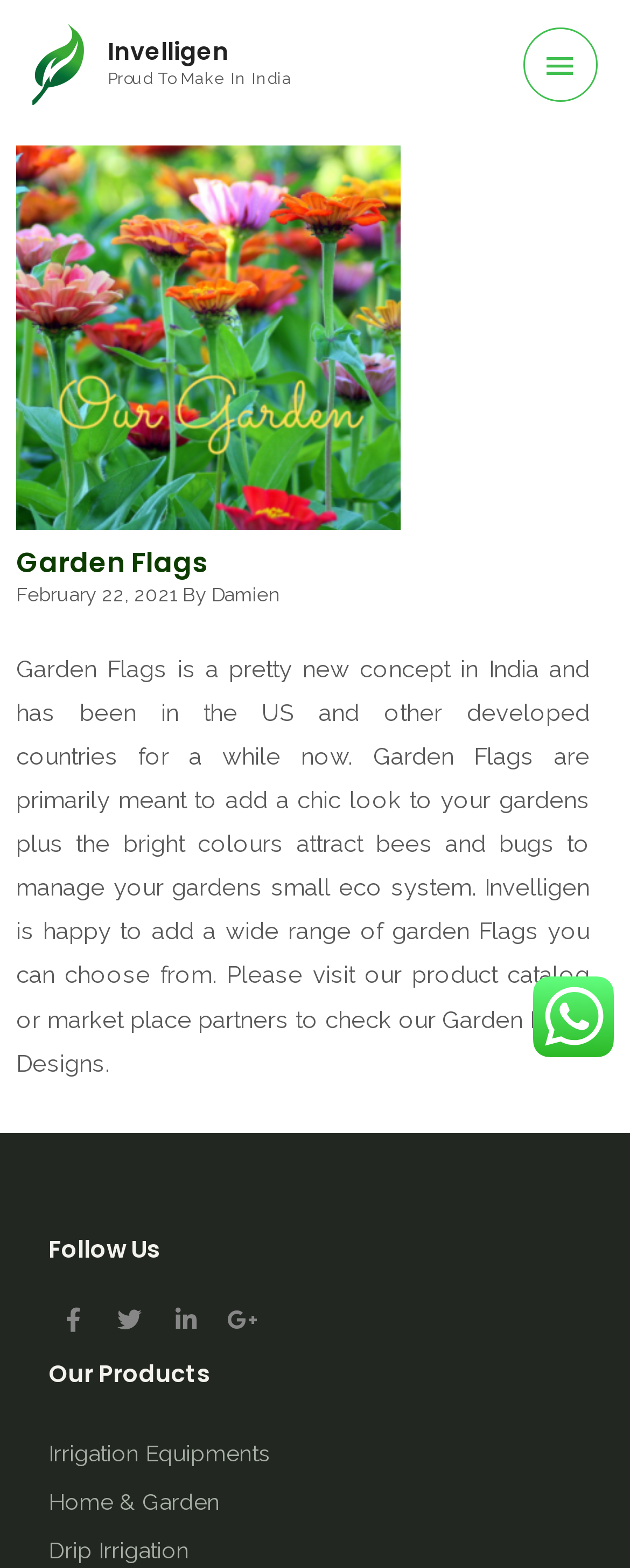Find and provide the bounding box coordinates for the UI element described with: "Home & Garden".

[0.077, 0.945, 0.923, 0.972]